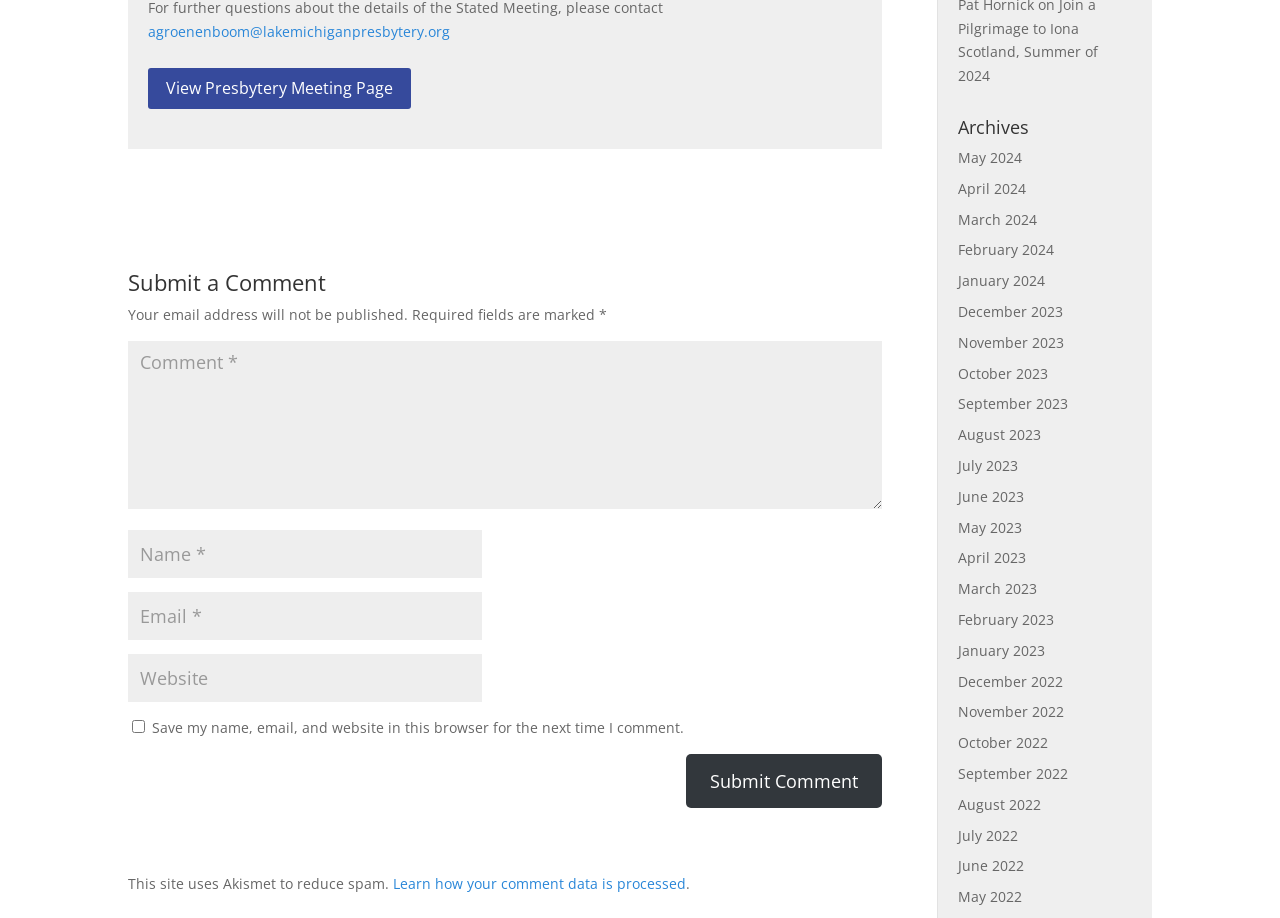Please specify the bounding box coordinates in the format (top-left x, top-left y, bottom-right x, bottom-right y), with values ranging from 0 to 1. Identify the bounding box for the UI component described as follows: input value="Email *" aria-describedby="email-notes" name="email"

[0.1, 0.645, 0.377, 0.697]